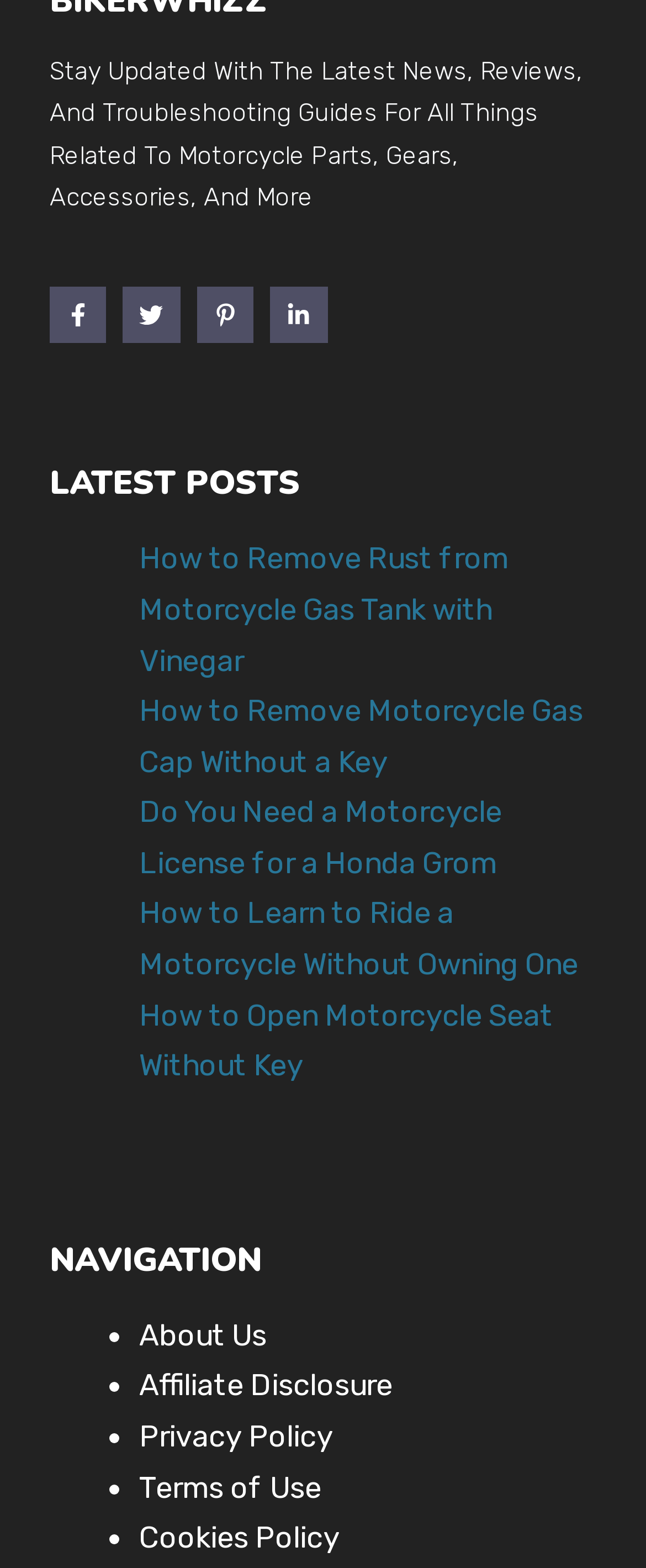What is the title of the section that lists recent posts?
Based on the screenshot, give a detailed explanation to answer the question.

The heading element with the text 'LATEST POSTS' is located above the list of links to recent posts, indicating that it is the title of that section.